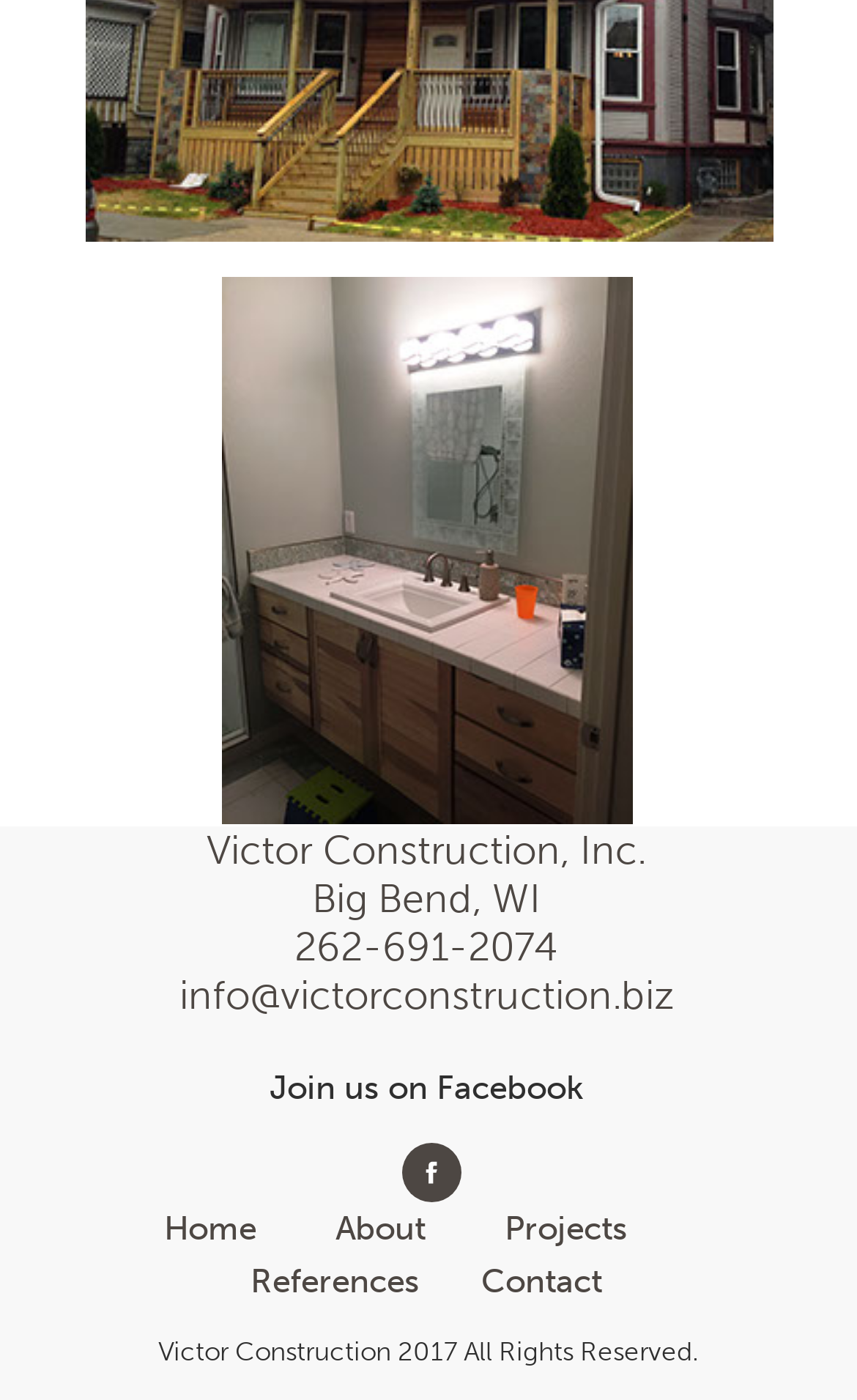Locate the bounding box coordinates of the clickable area needed to fulfill the instruction: "View the References".

[0.292, 0.901, 0.49, 0.929]